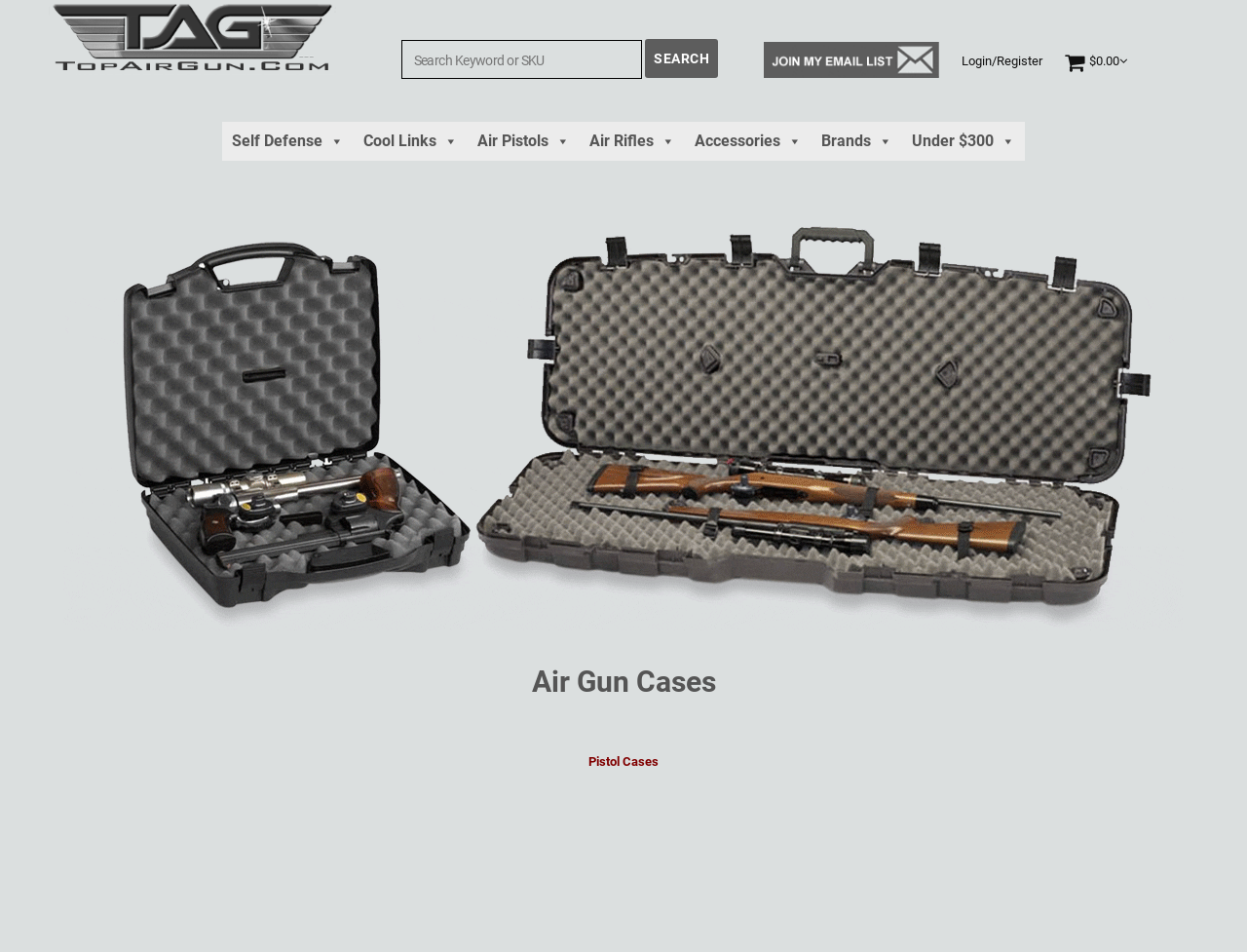Identify the bounding box coordinates necessary to click and complete the given instruction: "Check the shopping cart".

[0.854, 0.056, 0.904, 0.072]